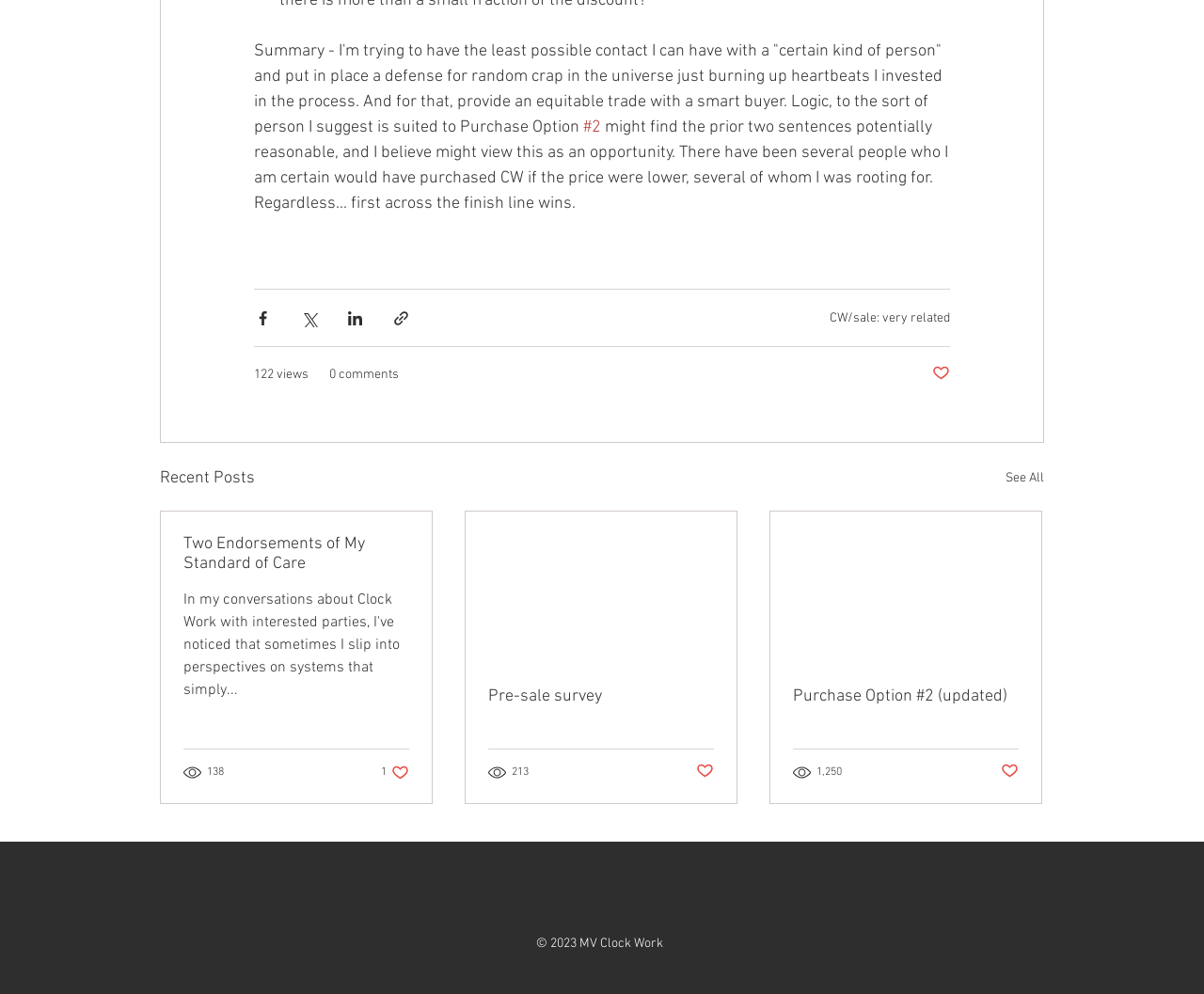Provide the bounding box coordinates of the area you need to click to execute the following instruction: "Share via Twitter".

[0.249, 0.311, 0.264, 0.329]